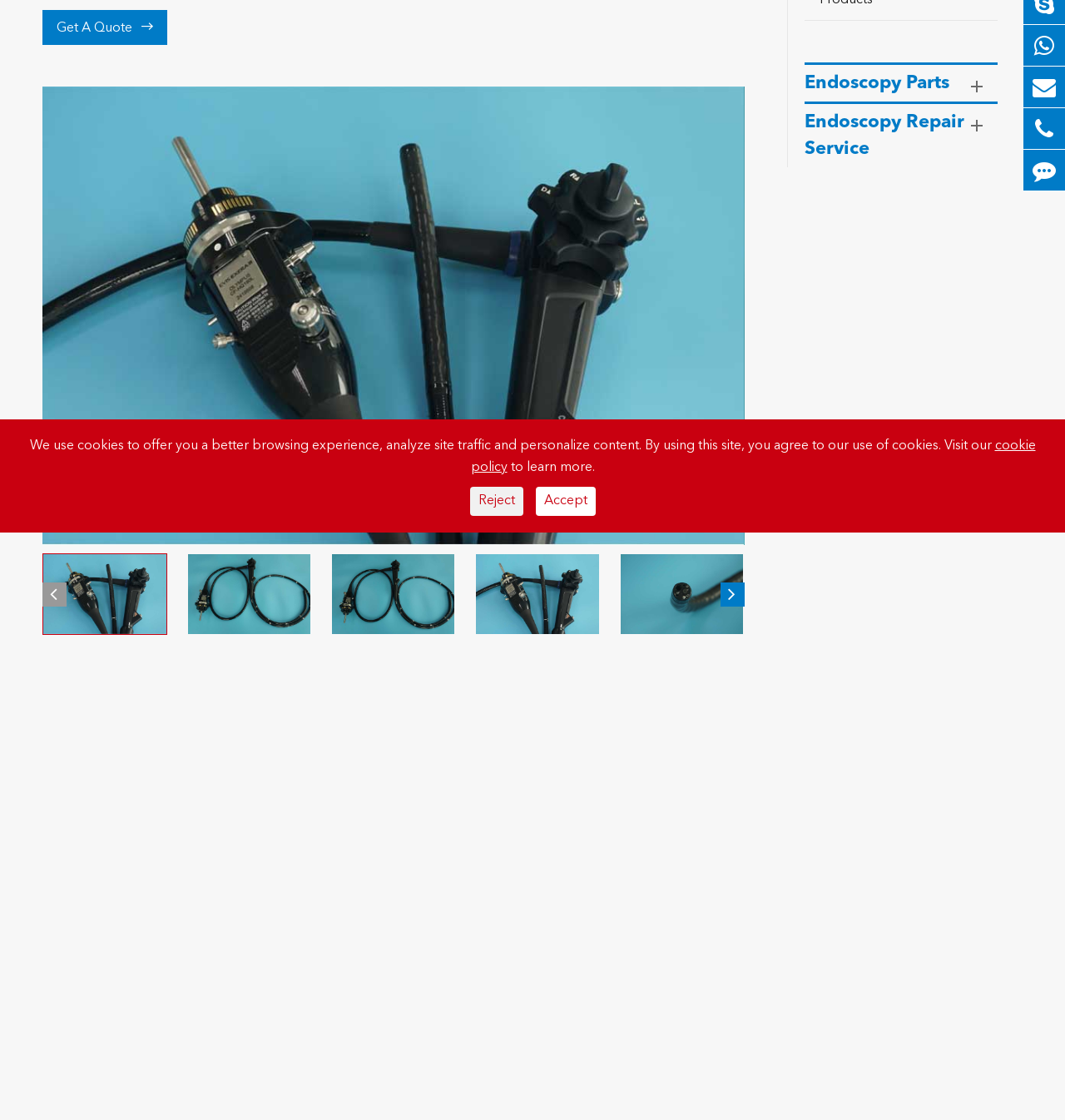Find the bounding box coordinates corresponding to the UI element with the description: "parent_node: +85368902598 title="TEL"". The coordinates should be formatted as [left, top, right, bottom], with values as floats between 0 and 1.

[0.961, 0.097, 1.0, 0.133]